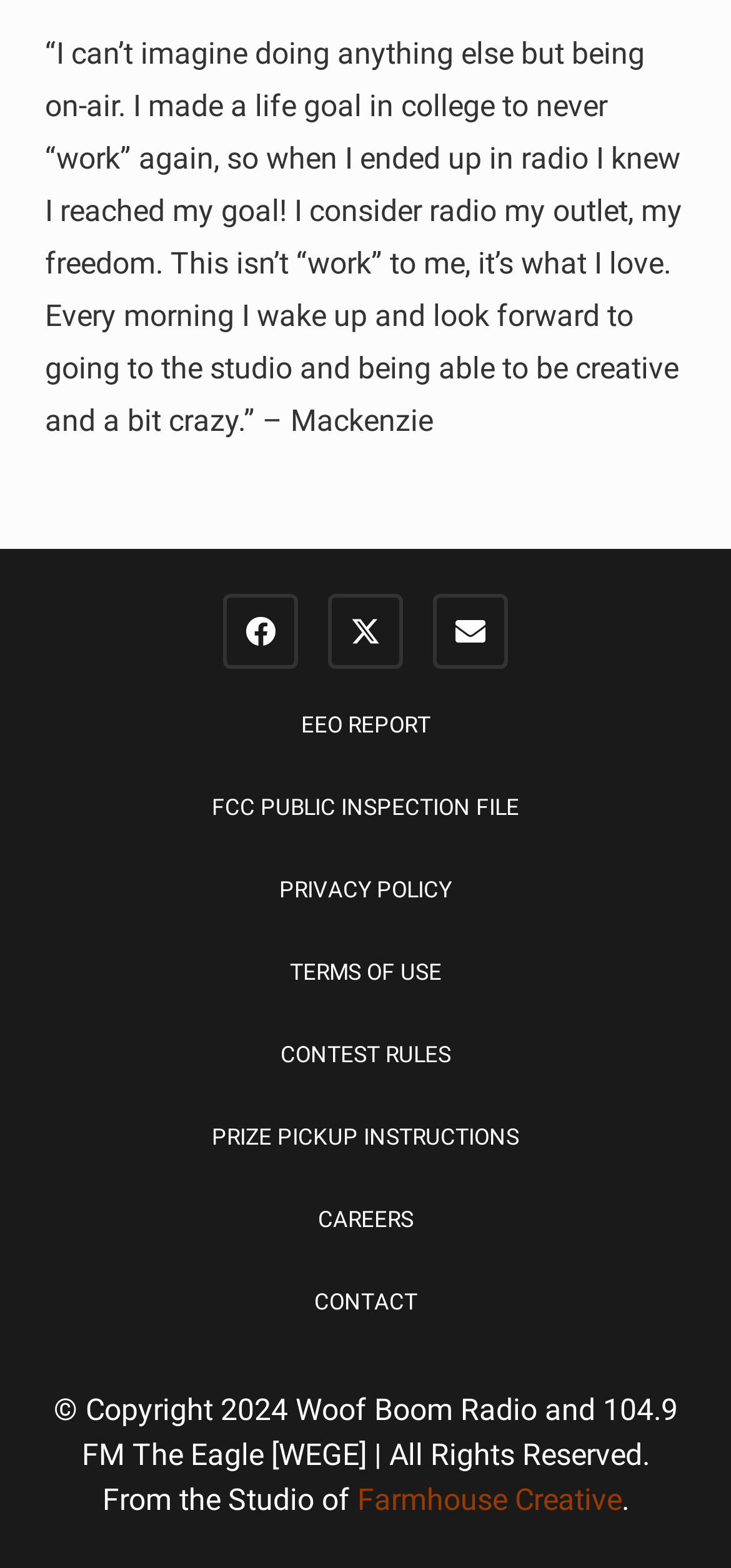Respond to the question with just a single word or phrase: 
What is the name of the radio station?

104.9 FM The Eagle